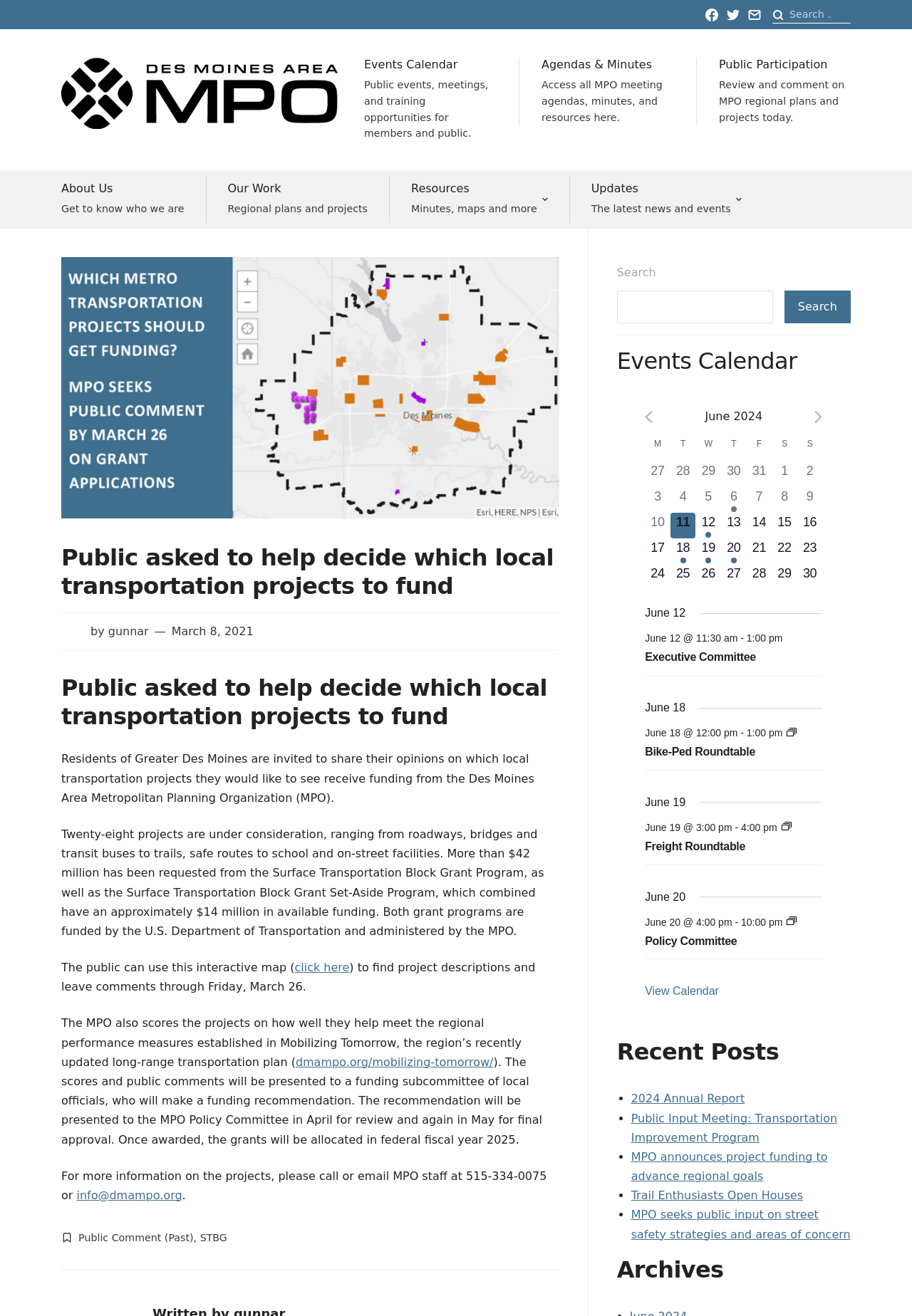Given the element description: "Executive Committee", predict the bounding box coordinates of the UI element it refers to, using four float numbers between 0 and 1, i.e., [left, top, right, bottom].

[0.707, 0.495, 0.829, 0.505]